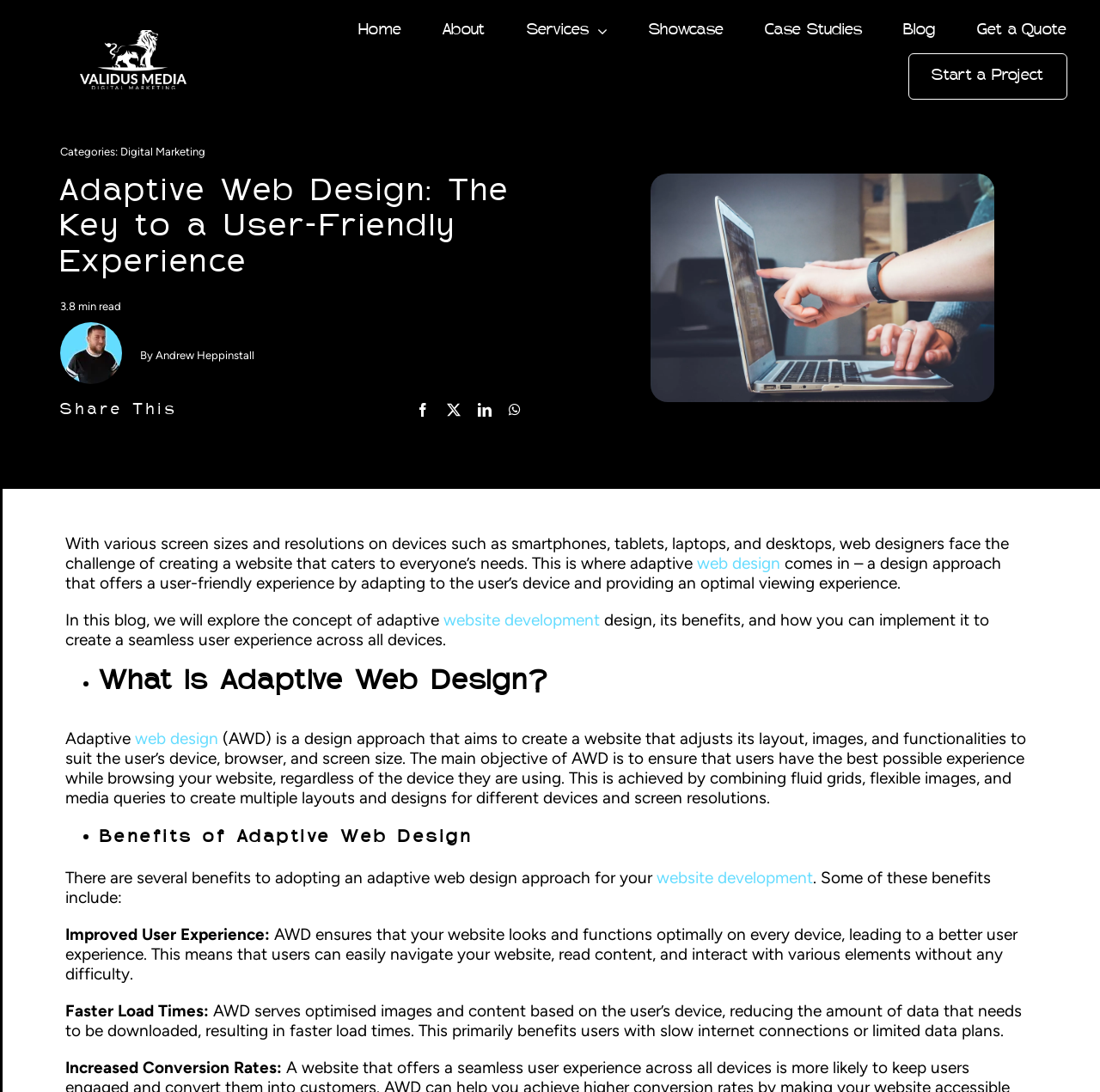What is one of the benefits of adaptive web design?
Look at the webpage screenshot and answer the question with a detailed explanation.

I found one of the benefits of adaptive web design by reading the text 'Faster Load Times: AWD serves optimised images and content based on the user’s device, reducing the amount of data that needs to be downloaded, resulting in faster load times.' This indicates that adaptive web design can lead to faster load times.